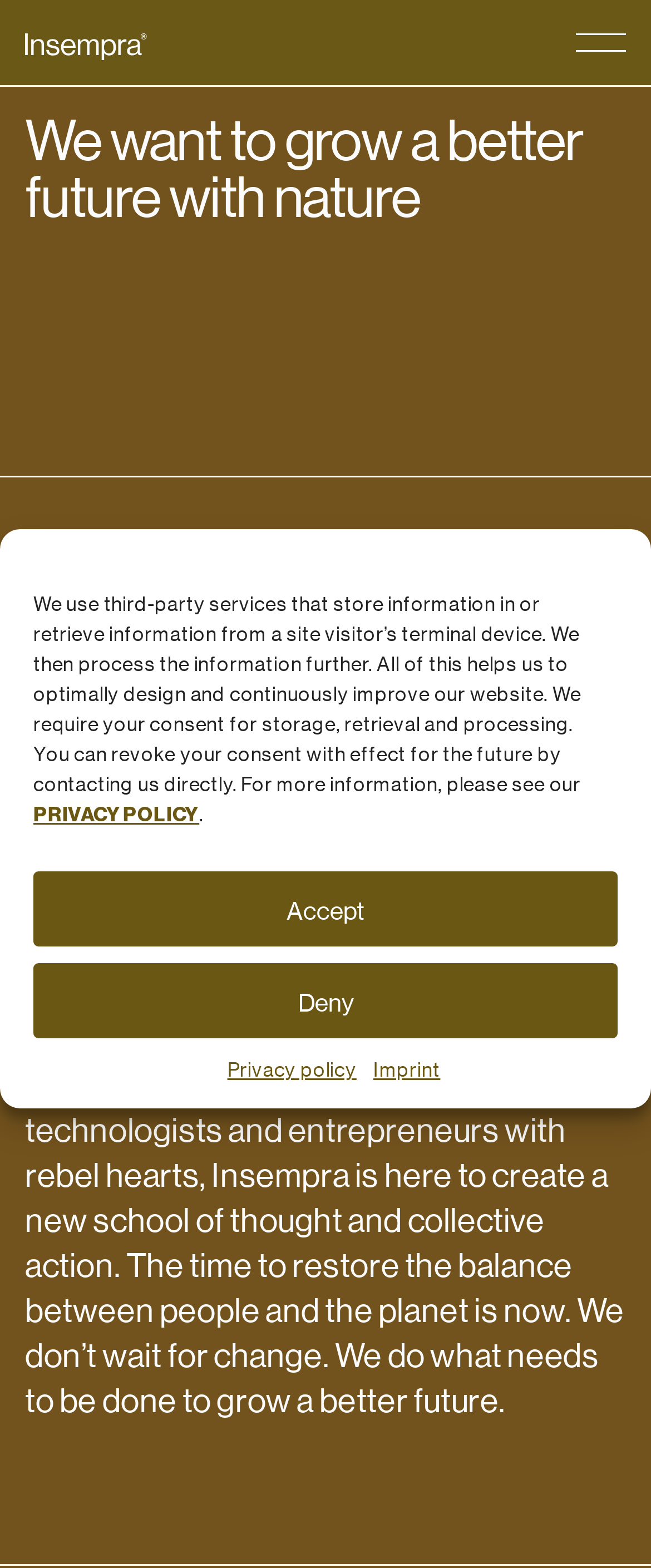Find the bounding box coordinates for the UI element whose description is: "Imprint". The coordinates should be four float numbers between 0 and 1, in the format [left, top, right, bottom].

[0.573, 0.673, 0.676, 0.691]